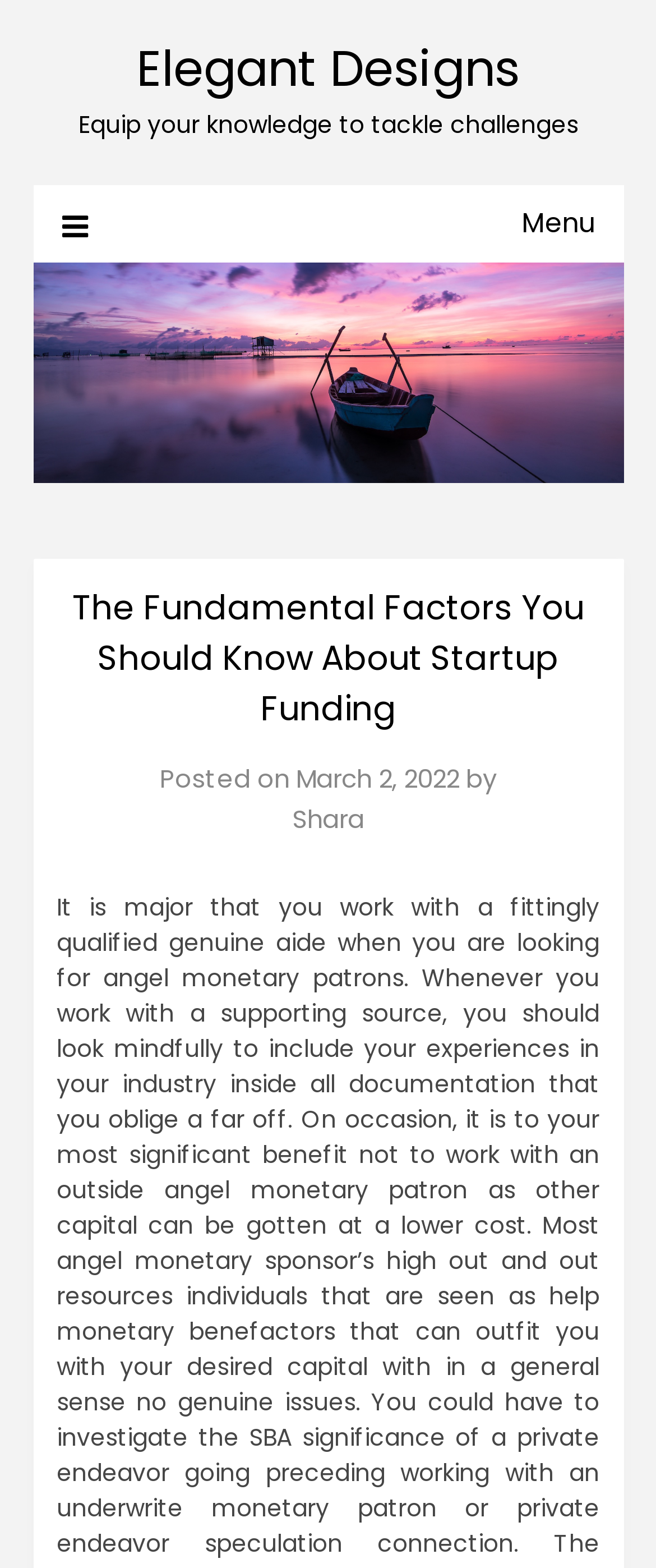Generate a thorough description of the webpage.

The webpage is about startup funding, specifically discussing the fundamental factors one should know. At the top-left corner, there is an image with the logo "Elegant Designs", which is also a link. Below the image, there is a link to "Elegant Designs" with the text "Elegant Designs". 

To the right of the image, there is a static text "Equip your knowledge to tackle challenges". On the top-right corner, there is a menu link with an icon, which is currently not expanded. 

The main content of the webpage is a header section that spans across the page, containing the title "The Fundamental Factors You Should Know About Startup Funding". Below the title, there is a section with the posting information, including the text "Posted on", a link to the date "March 2, 2022", and the author's name "Shara".